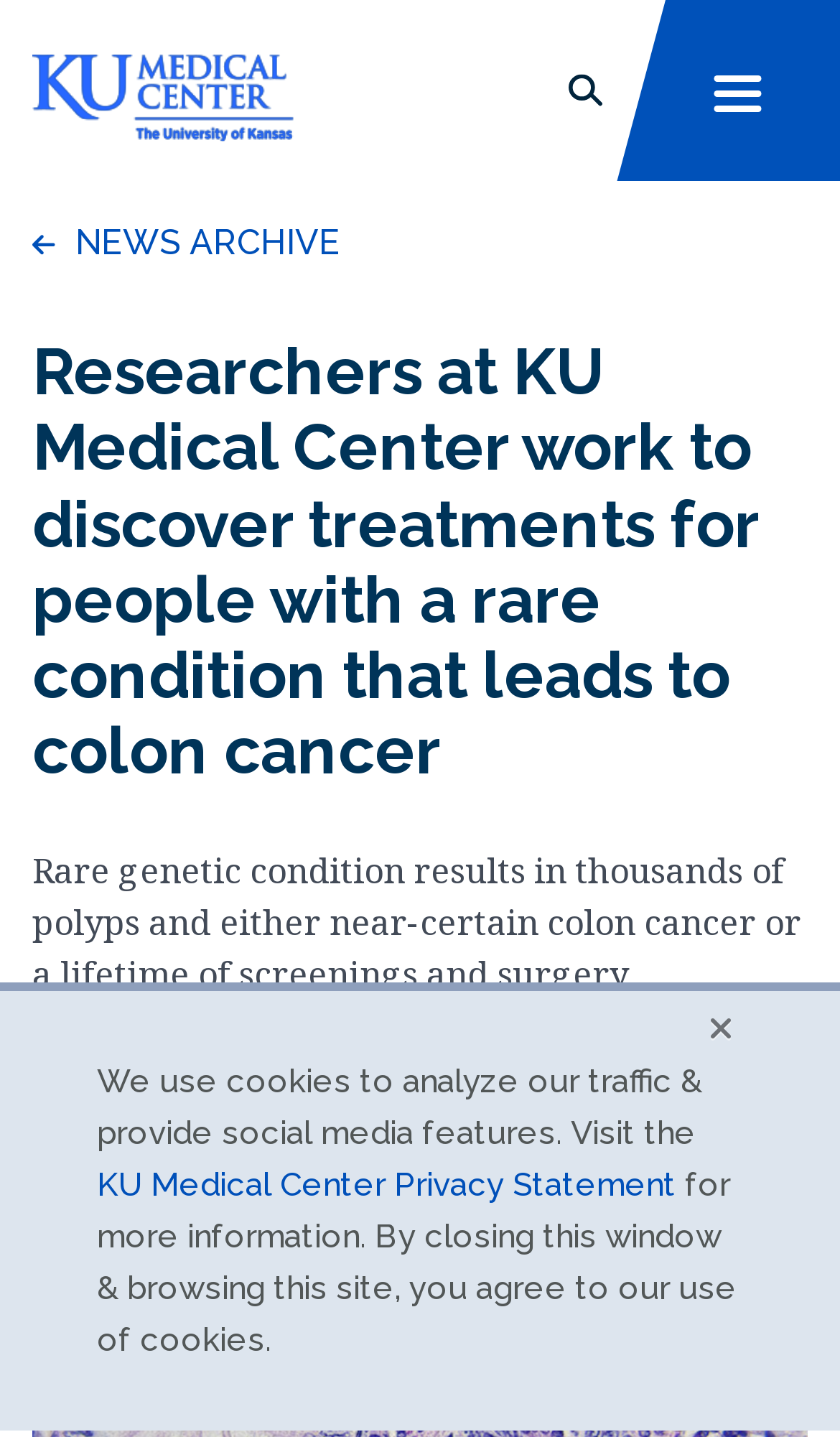Can you extract the primary headline text from the webpage?

Researchers at KU Medical Center work to discover treatments for people with a rare condition that leads to colon cancer